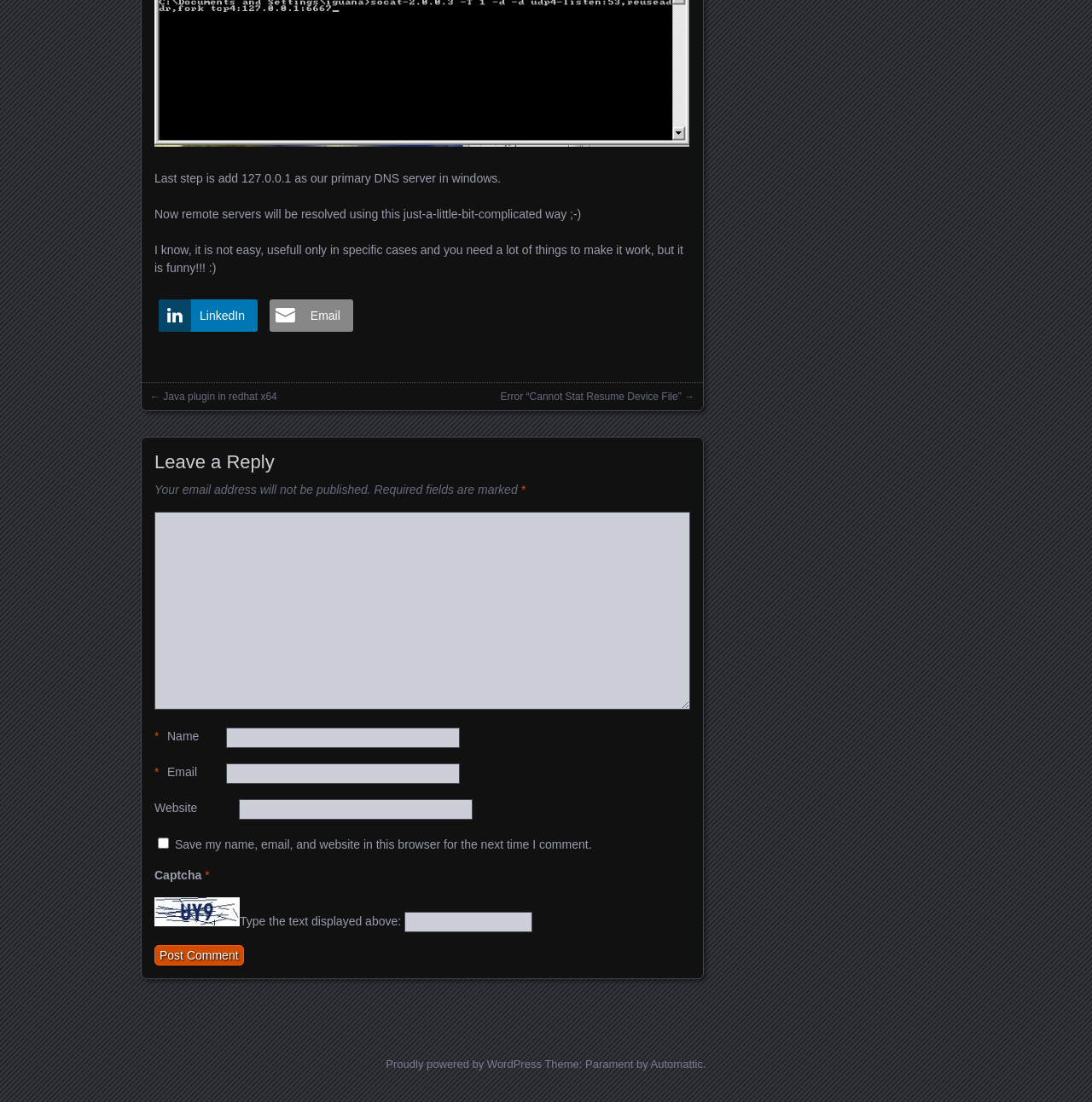Provide a single word or phrase to answer the given question: 
What is the 'Leave a Reply' section for?

To comment on the post